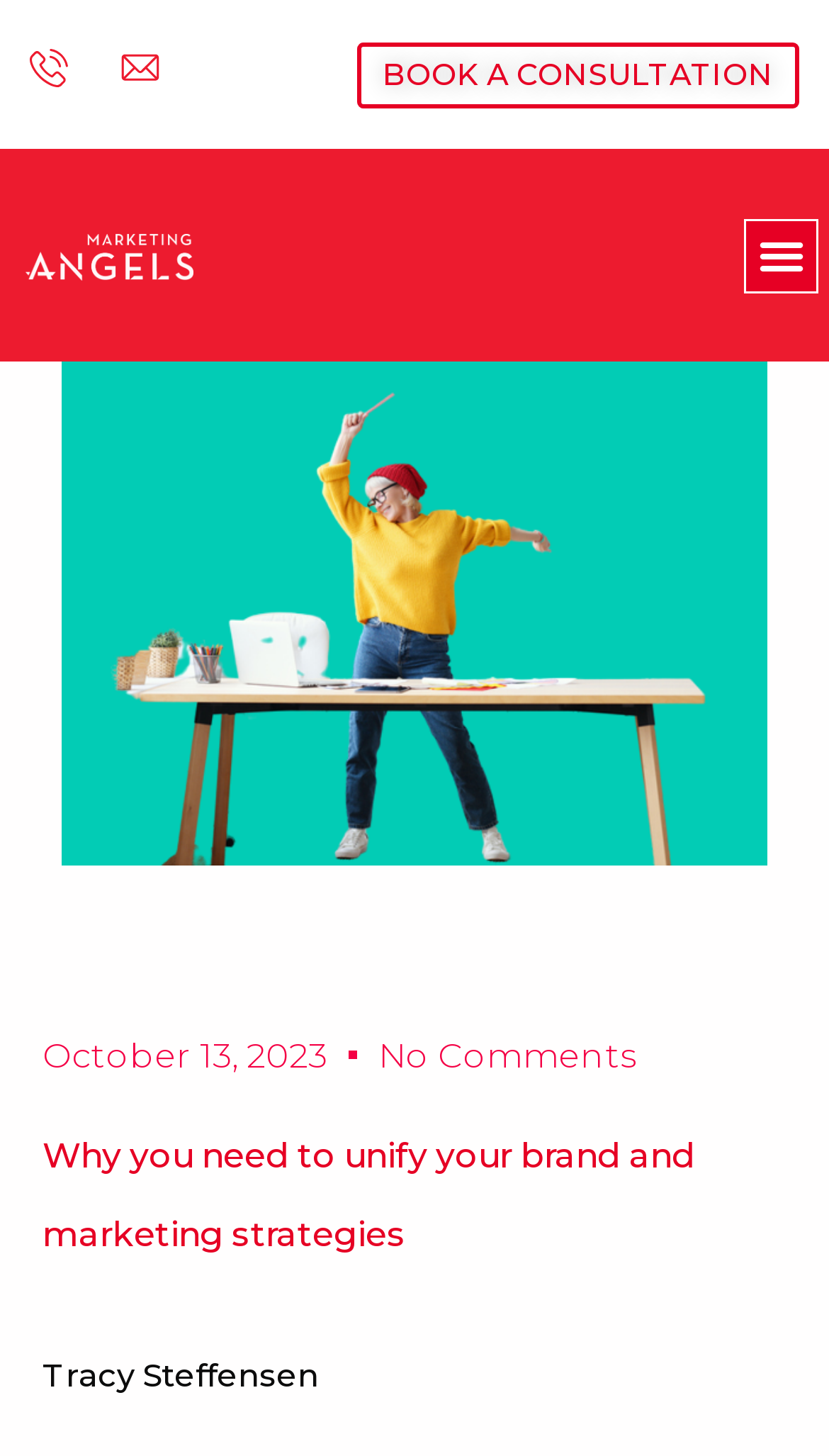Describe the entire webpage, focusing on both content and design.

The webpage appears to be a blog post or article titled "Why you need to unify your brand and marketing strategies" by Tracy Steffensen. At the top left, there is a phone number "1300 858 311" with a small image beside it. Next to it, there is an email address "angel@marketingangels.com.au" with another small image. 

On the right side of the top section, there is a prominent call-to-action button "BOOK A CONSULTATION". Below this top section, there is a link to a holiday marketing checklist article with a related image. 

On the top right corner, there is a "Menu Toggle" button. The main content of the webpage is an image related to the article title, taking up most of the page's width. 

At the bottom of the page, there is a section with a date "October 13, 2023" and a "No Comments" link. The article title "Why you need to unify your brand and marketing strategies" is repeated as a heading, followed by the author's name "Tracy Steffensen" as another heading.